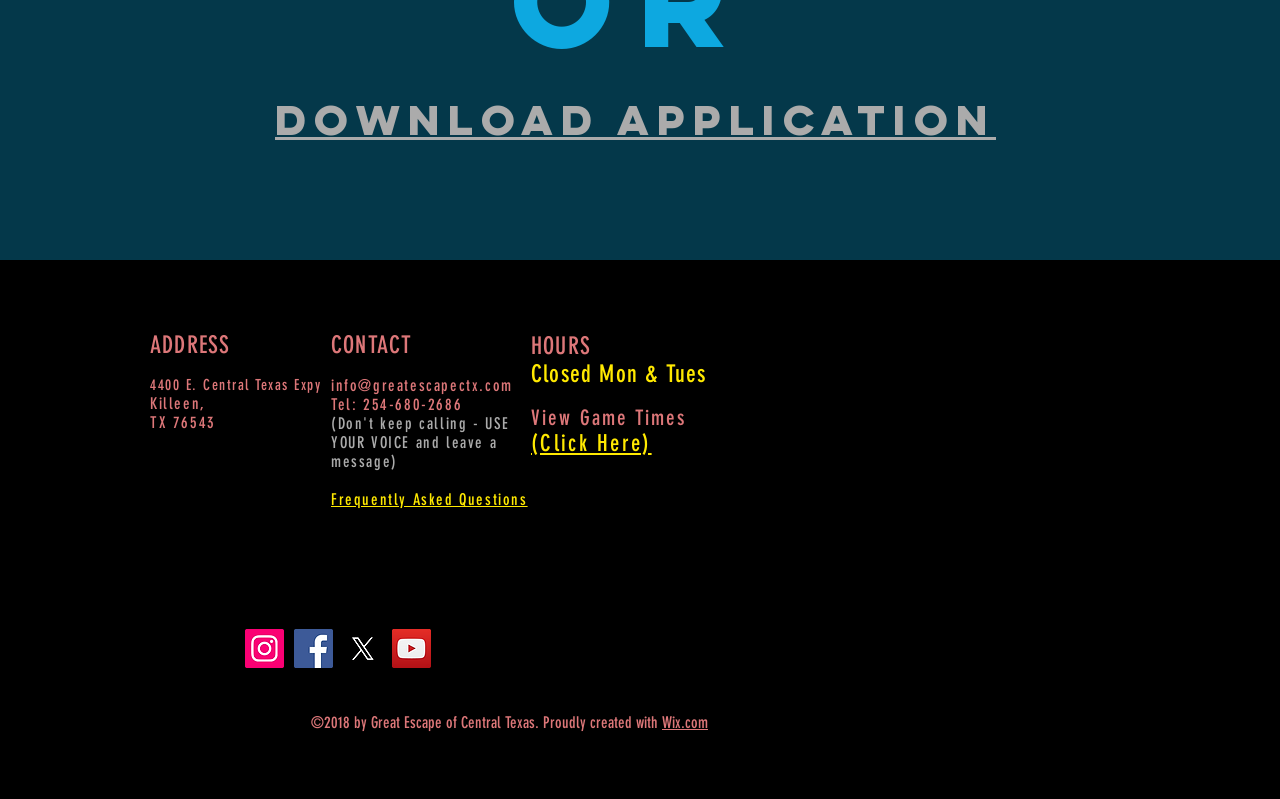Answer the question below using just one word or a short phrase: 
What social media platforms does Great Escape of Central Texas have?

Instagram, Facebook, YouTube